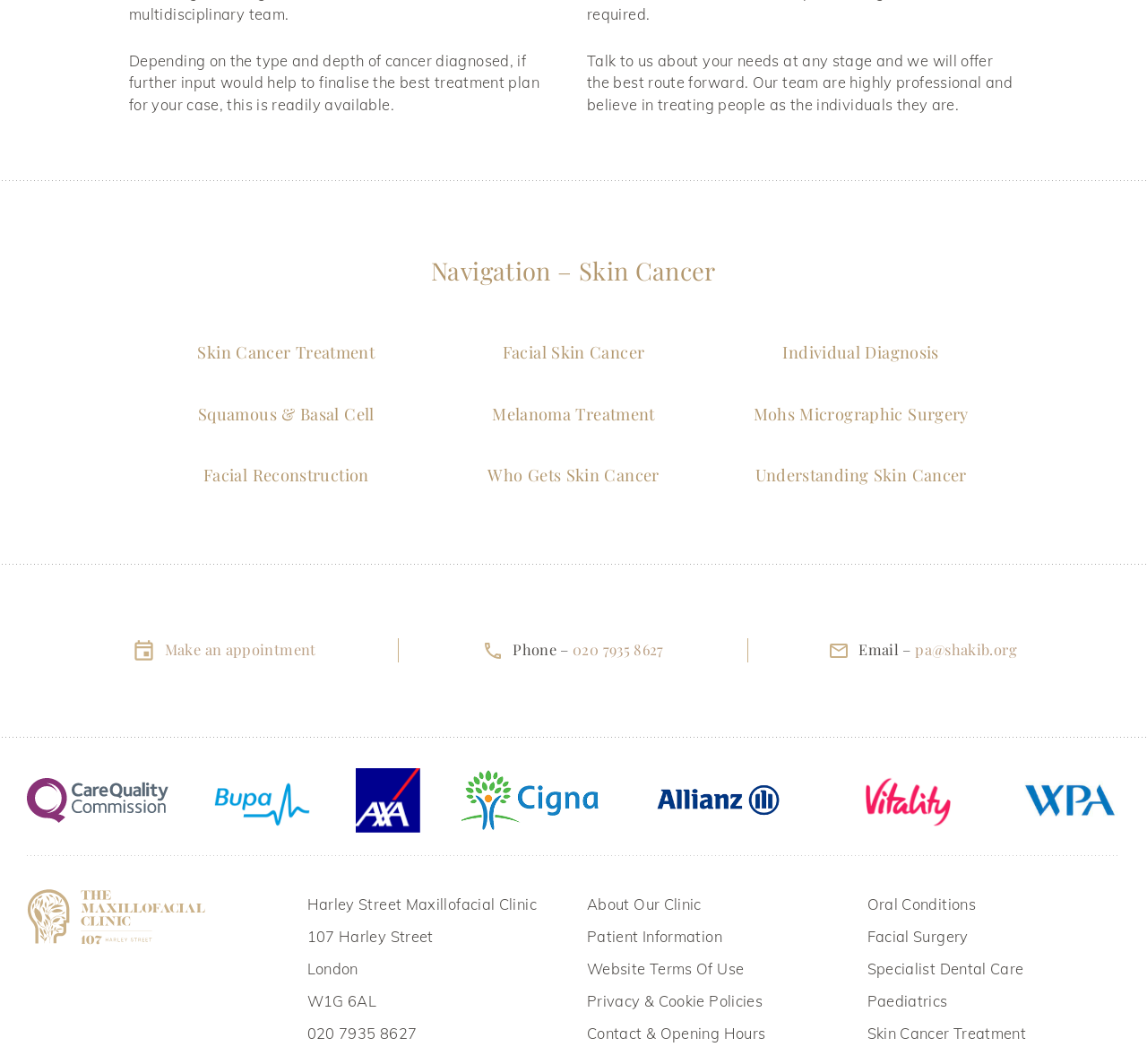From the screenshot, find the bounding box of the UI element matching this description: "Squamous & Basal Cell". Supply the bounding box coordinates in the form [left, top, right, bottom], each a float between 0 and 1.

[0.136, 0.377, 0.363, 0.4]